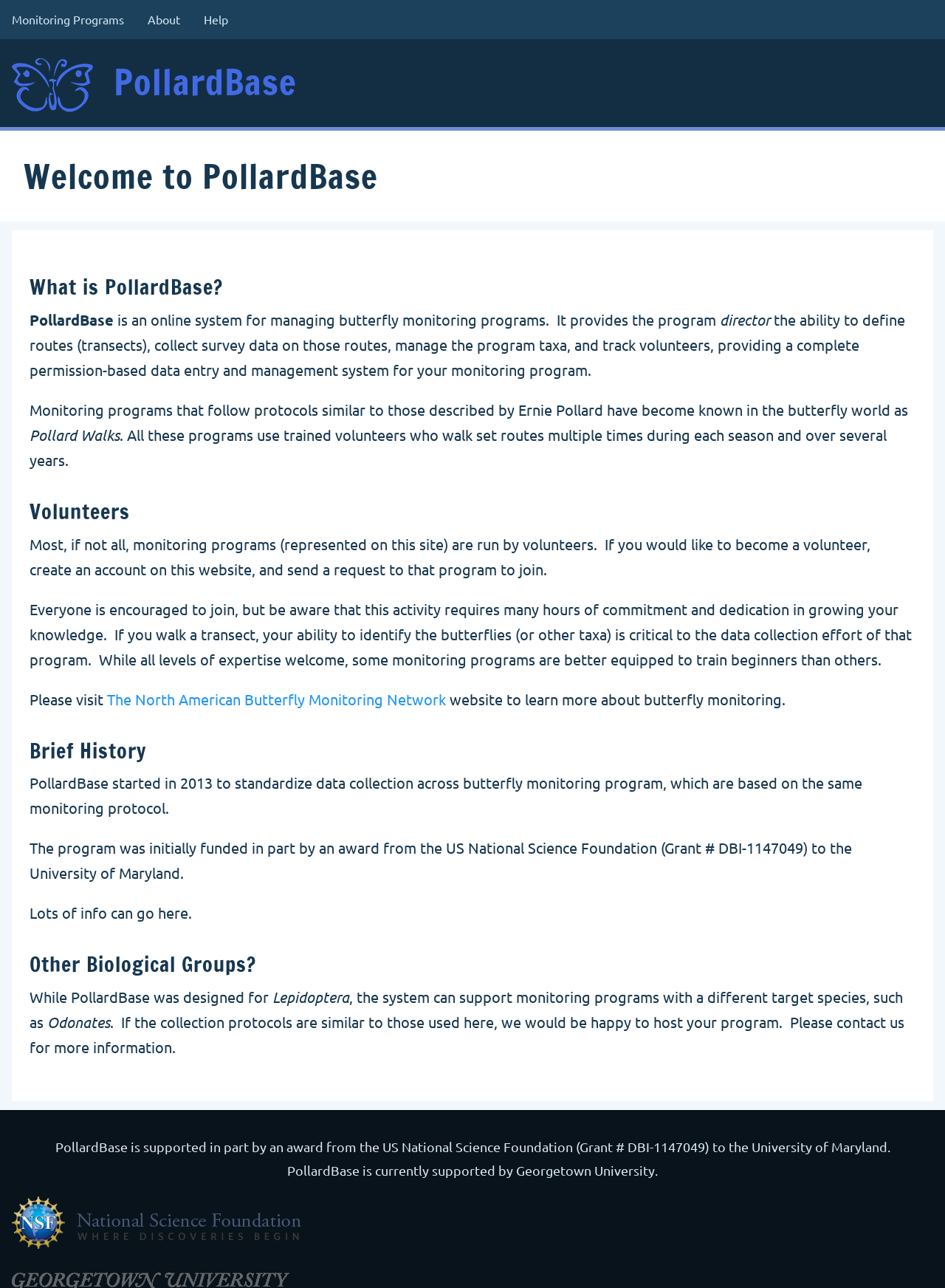Based on the image, provide a detailed and complete answer to the question: 
Who funds PollardBase?

According to the webpage content, PollardBase is supported in part by an award from the US National Science Foundation (Grant # DBI-1147049) to the University of Maryland. Additionally, it is currently supported by Georgetown University.